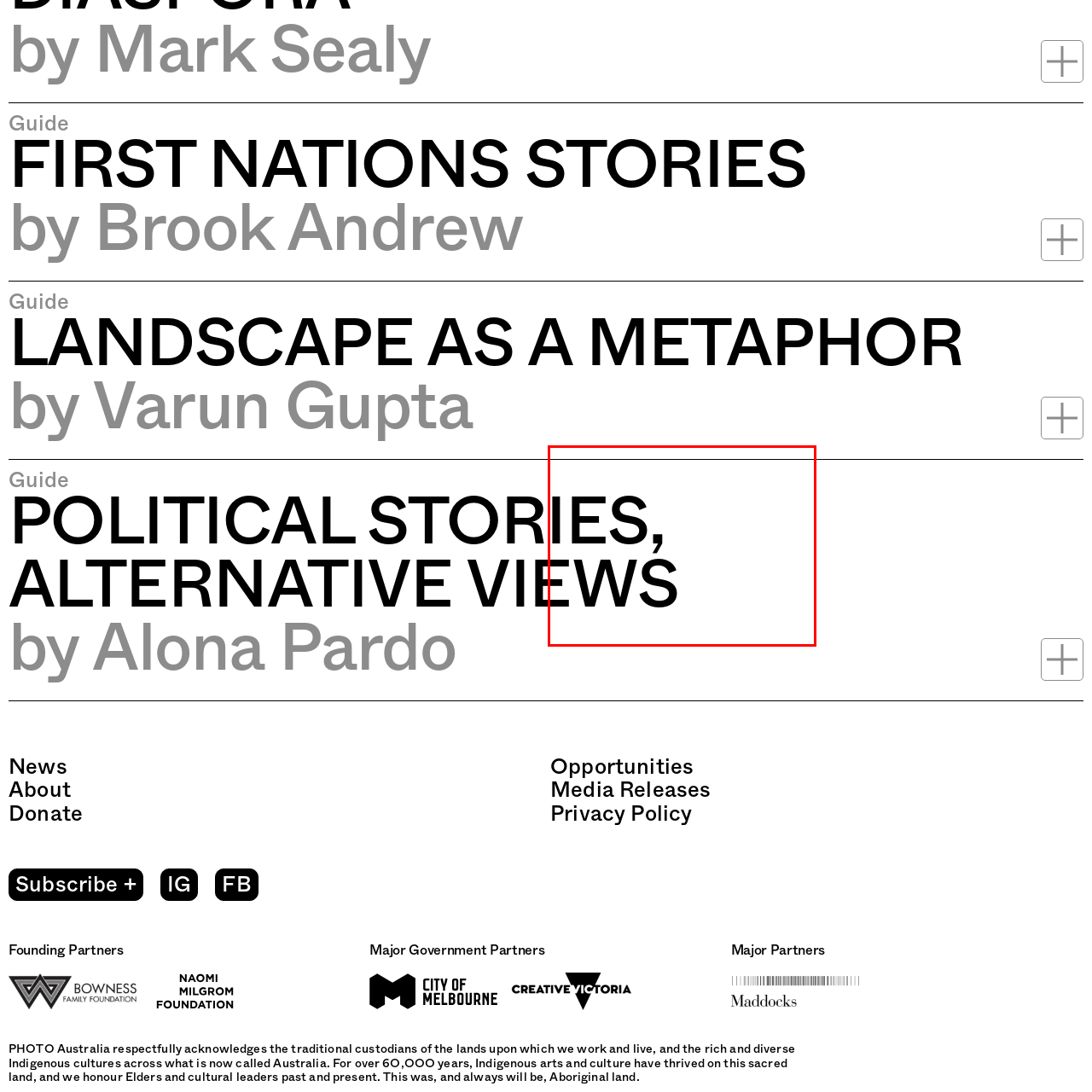Check the section outlined in red, What is the name of the exhibition where the artwork is showcased? Please reply with a single word or phrase.

PHOTO 2021